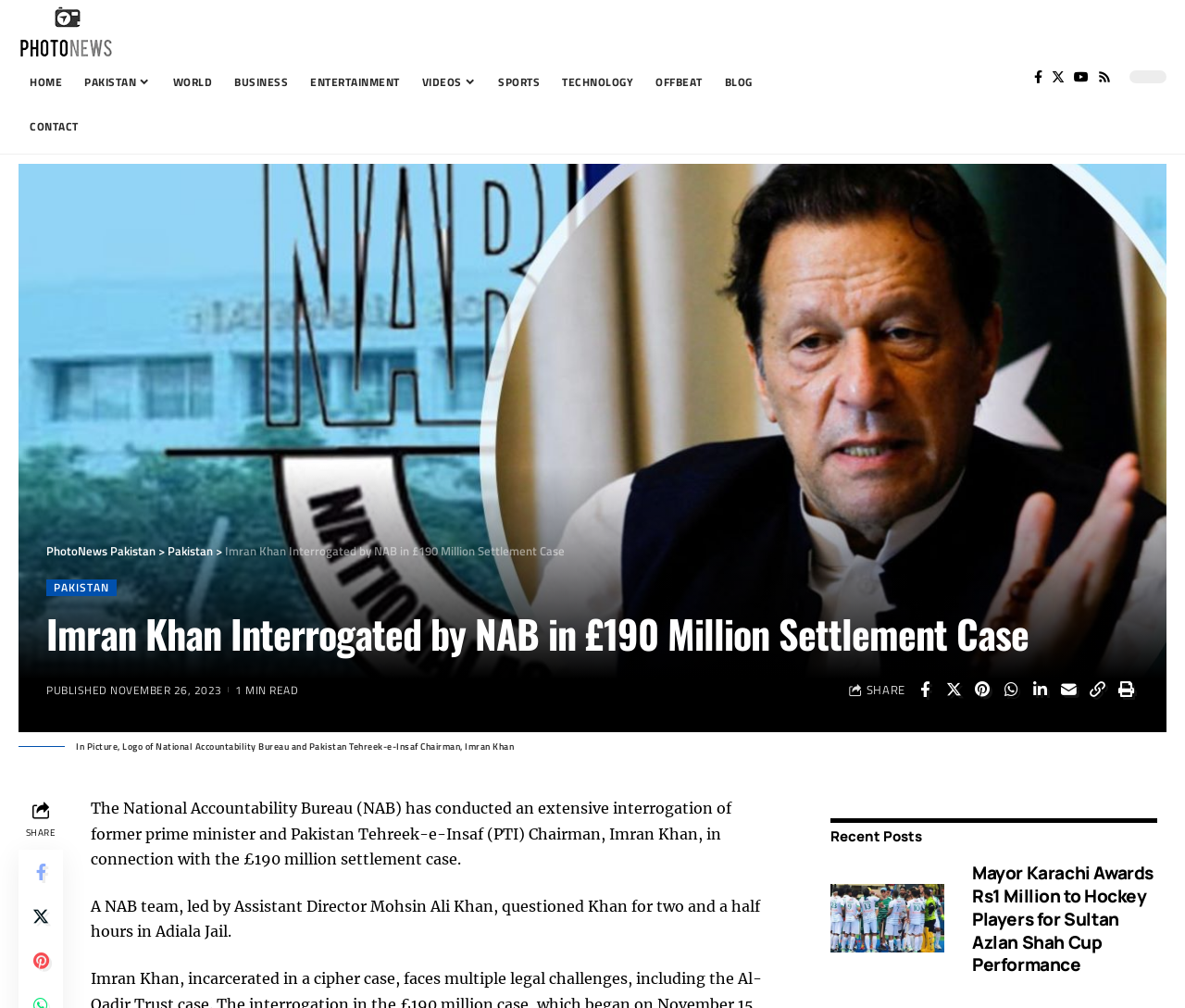Given the description: "PhotoNews Pakistan", determine the bounding box coordinates of the UI element. The coordinates should be formatted as four float numbers between 0 and 1, [left, top, right, bottom].

[0.039, 0.537, 0.131, 0.556]